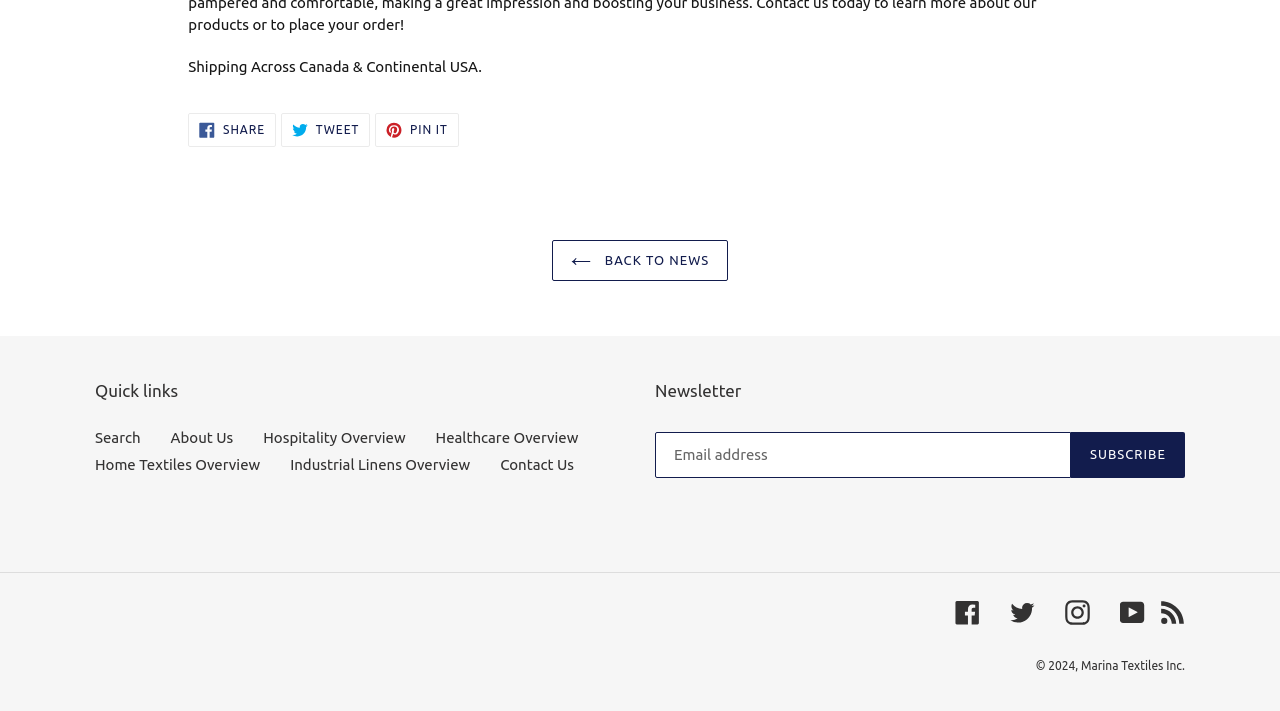Find the bounding box coordinates of the area to click in order to follow the instruction: "Go back to news".

[0.431, 0.337, 0.569, 0.396]